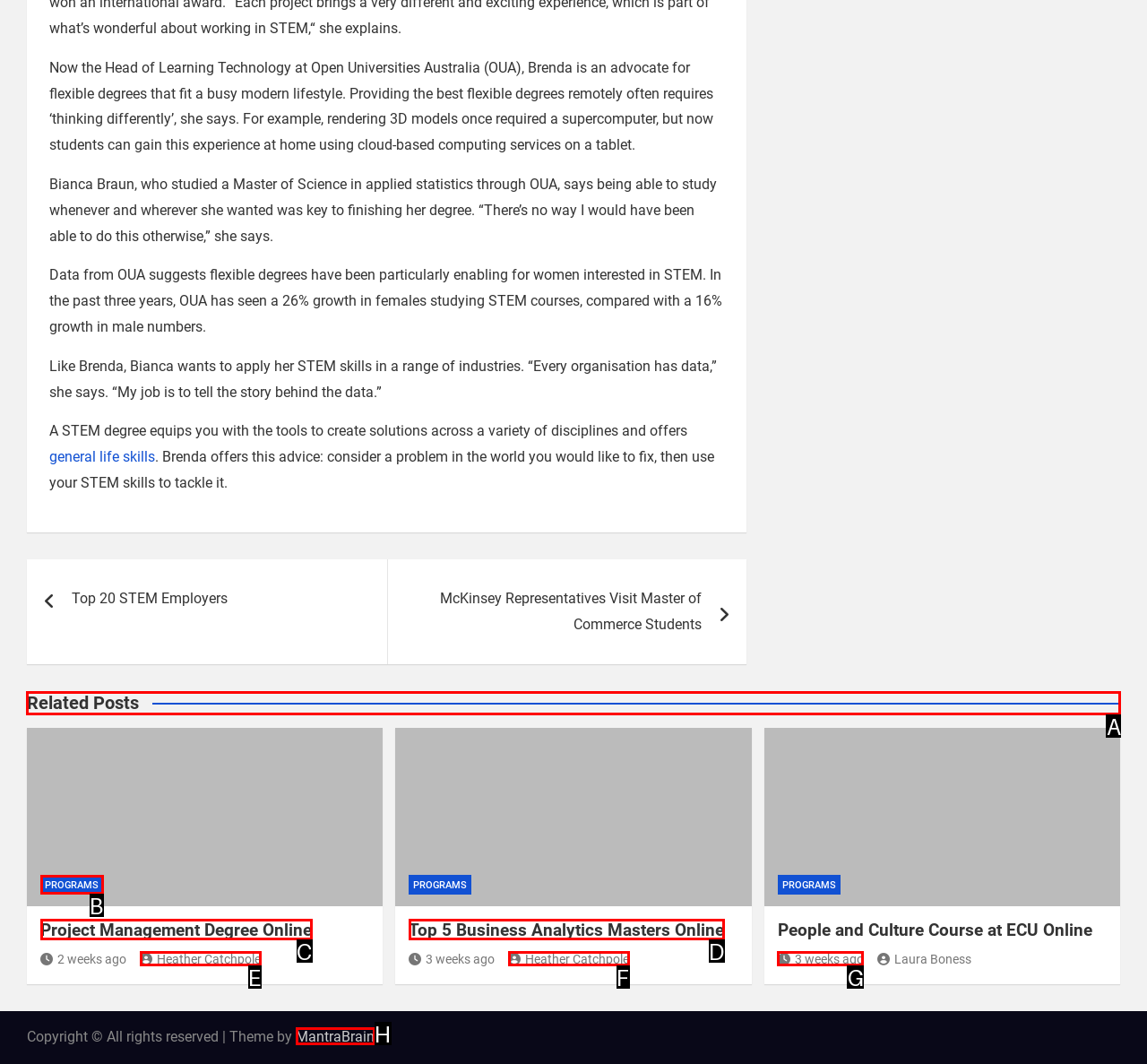Point out the letter of the HTML element you should click on to execute the task: Check 'Related Posts'
Reply with the letter from the given options.

A